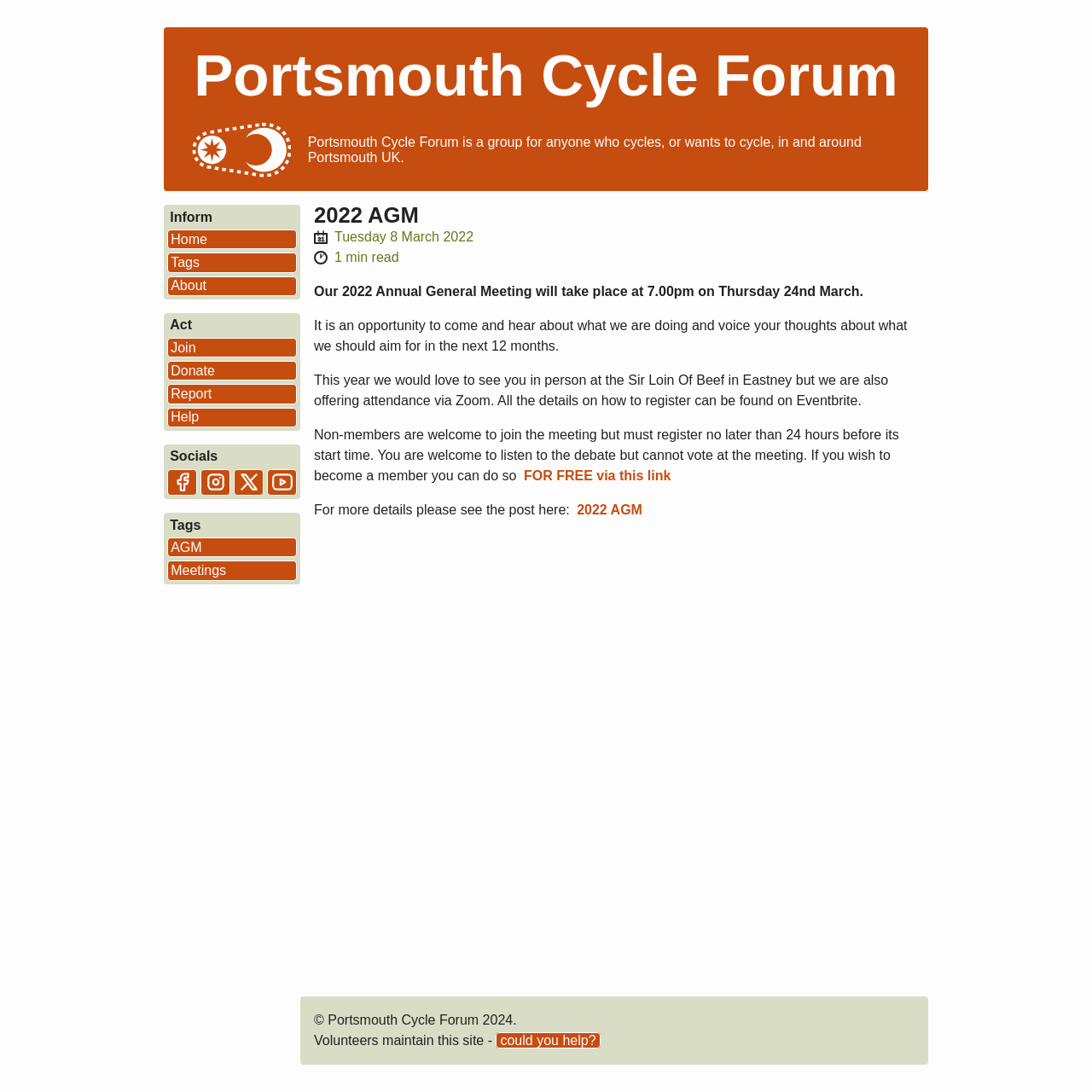Create a detailed narrative of the webpage’s visual and textual elements.

The webpage is about the Portsmouth Cycle Forum, a group for cyclists in and around Portsmouth, UK. At the top, there is a logo image of Portsmouth Cycle Forum, accompanied by a heading with the same name. Below the logo, there is a link to the forum's homepage, followed by a brief description of the group.

The page is divided into several sections. On the left side, there are three headings: "Inform", "Act", and "Socials". Under "Inform", there are links to the homepage, tags, and about pages. Under "Act", there are links to join, donate, report, and help. Under "Socials", there are links to the forum's Facebook, Instagram, Twitter, and YouTube pages, each accompanied by a small icon image.

On the right side, there is a main section with a heading "2022 AGM" (Annual General Meeting). Below the heading, there is a publication date and estimated reading time. The main content of the page is an article about the 2022 Annual General Meeting, which will take place on Thursday, 24th March. The article provides details about the meeting, including the time, location, and registration process.

At the bottom of the page, there is a copyright notice and a statement about the site being maintained by volunteers, with a link to a page where one can offer help.